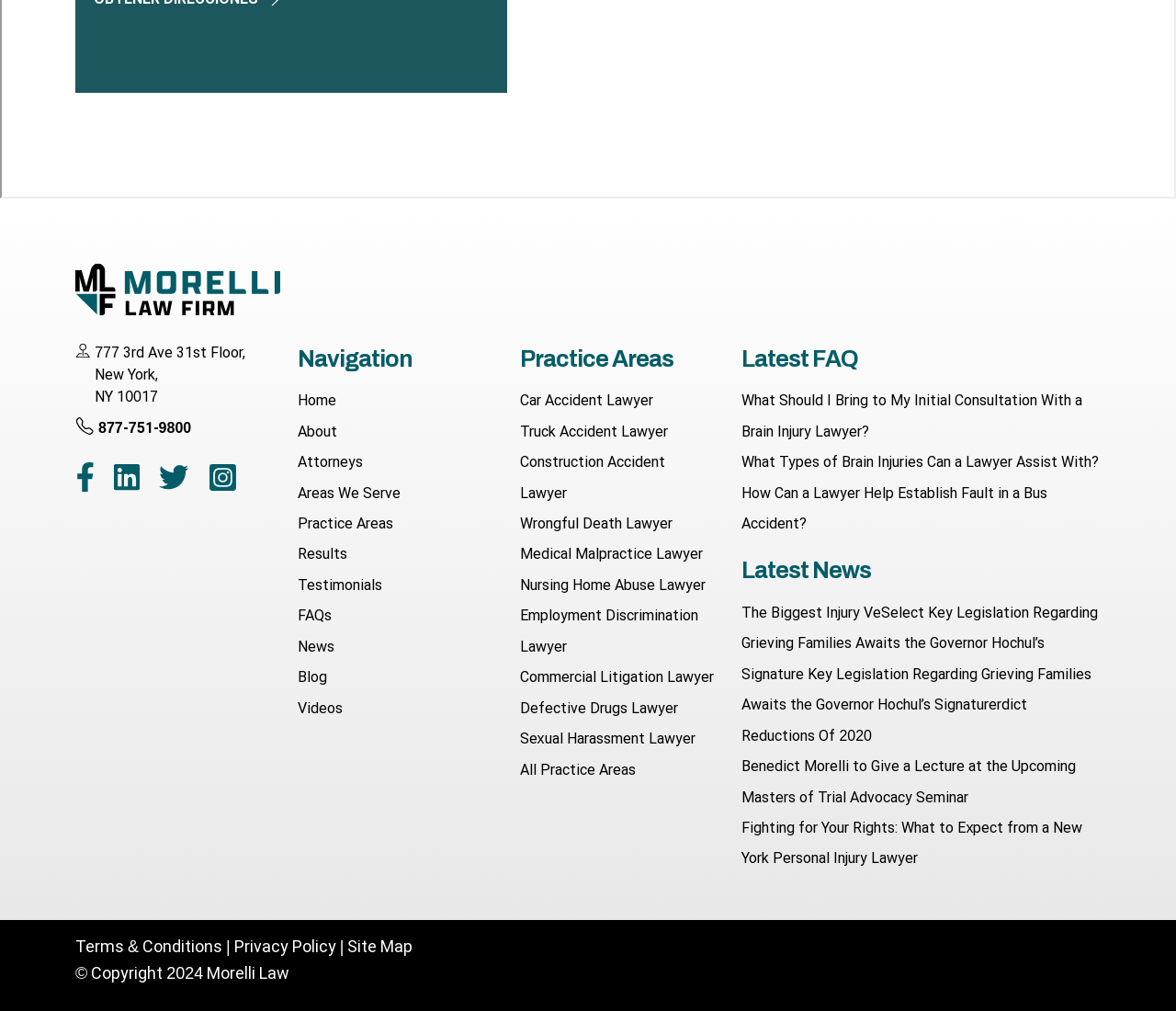Please identify the bounding box coordinates of where to click in order to follow the instruction: "Visit the Facebook page".

[0.064, 0.457, 0.08, 0.495]